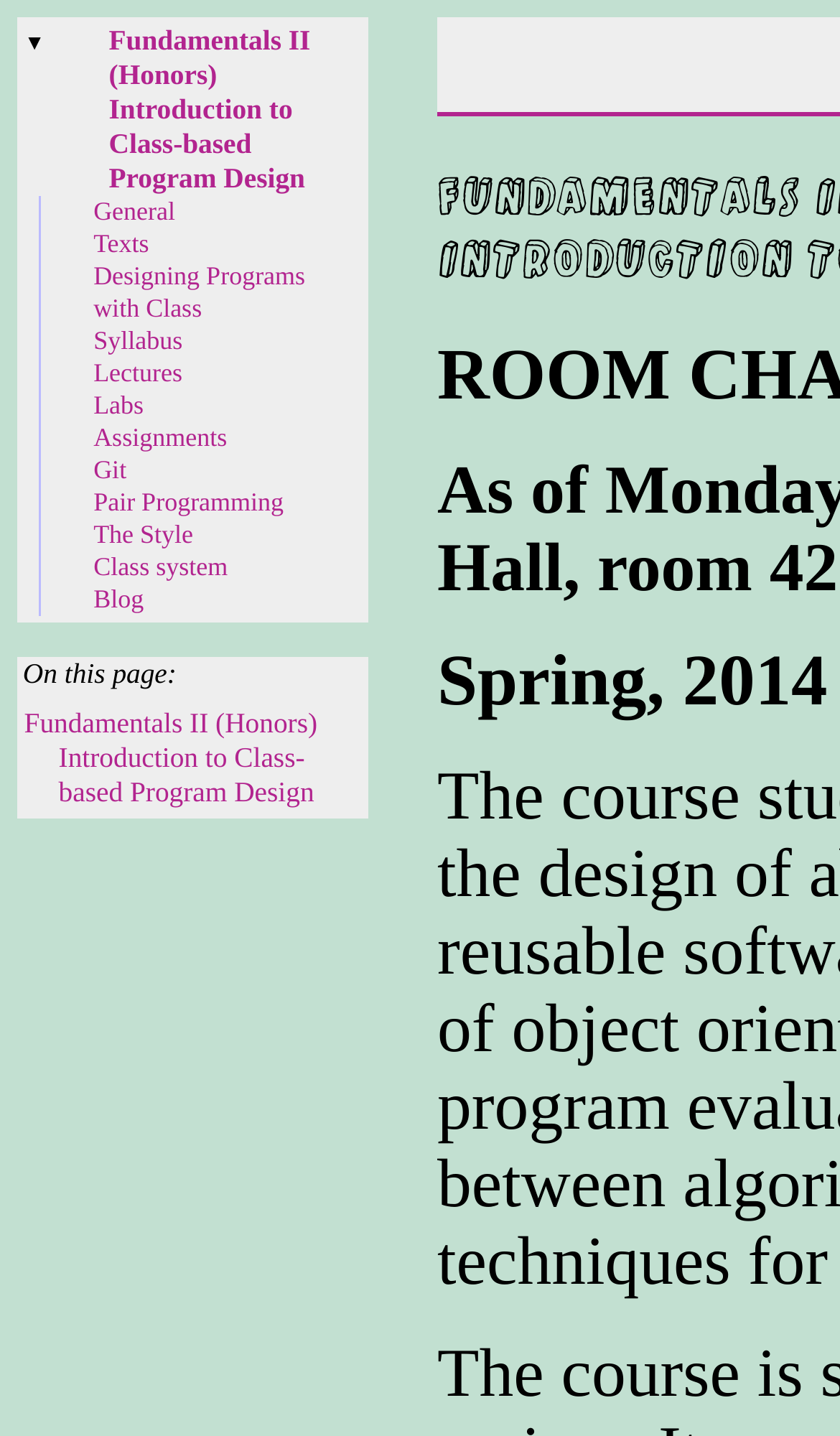Detail the various sections and features present on the webpage.

The webpage is about Fundamentals II (Honors) Introduction to Class-based Program Design. At the top, there is a table with a dropdown menu on the left and a title "Fundamentals II (Honors) Introduction to Class-based Program Design" on the right. Below this table, there is a list of links organized into a table with multiple rows. Each row has a blank cell on the left and a link on the right. The links are labeled as "General", "Texts", "Designing Programs with Class", "Syllabus", "Lectures", "Labs", "Assignments", "Git", "Pair Programming", "The Style", "Class system", and "Blog". These links are stacked vertically, with "General" at the top and "Blog" at the bottom.

To the right of the list of links, there is a small section with the text "On this page:". Below this section, there is another table with a single row and a single cell containing the title "Fundamentals II (Honors) Introduction to Class-based Program Design" again. At the bottom of the page, there is a footer section with the text "Spring, 2014". There are also some empty spaces and non-essential text elements scattered throughout the page.